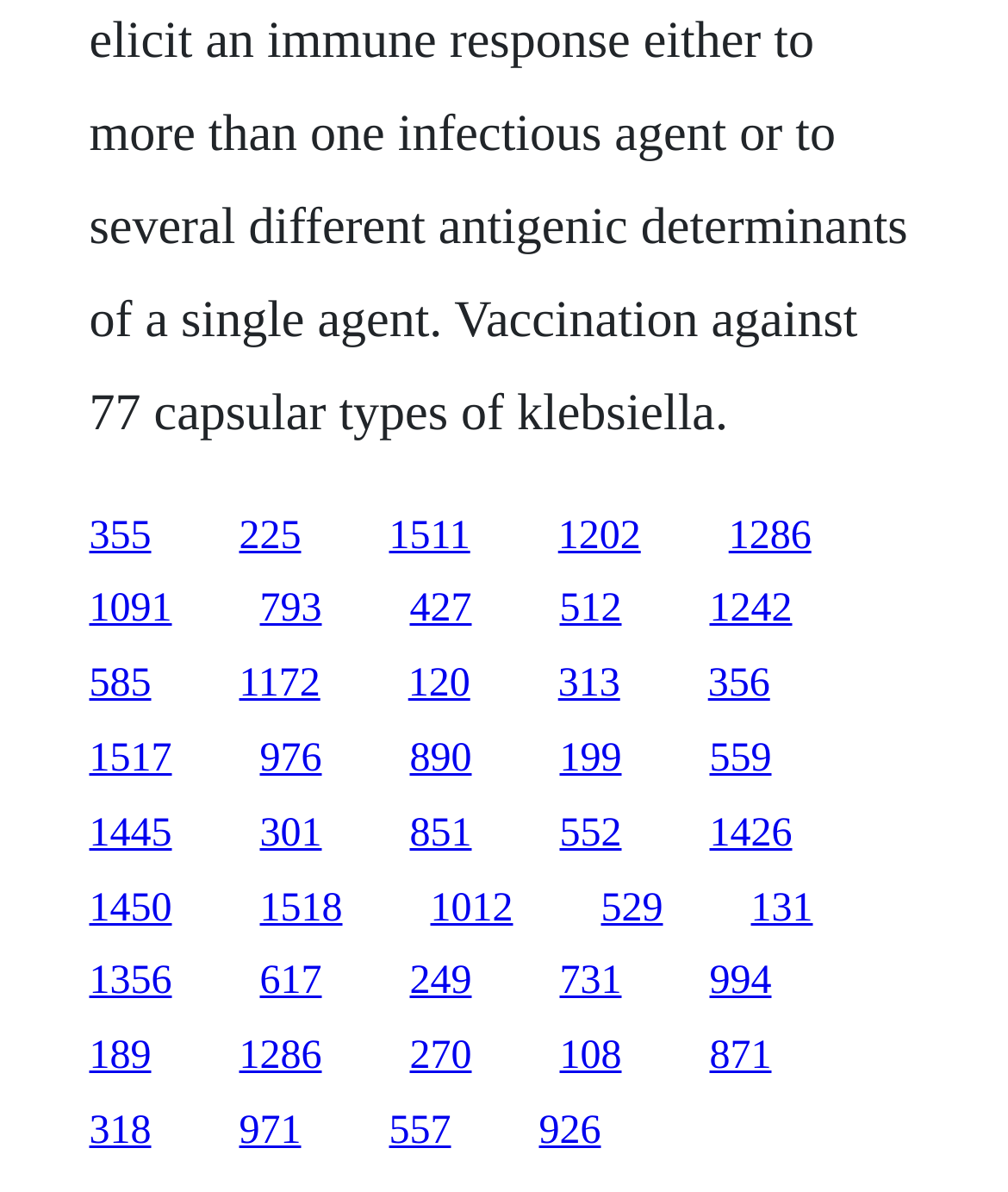Reply to the question below using a single word or brief phrase:
How many links are in the top half of the webpage?

15